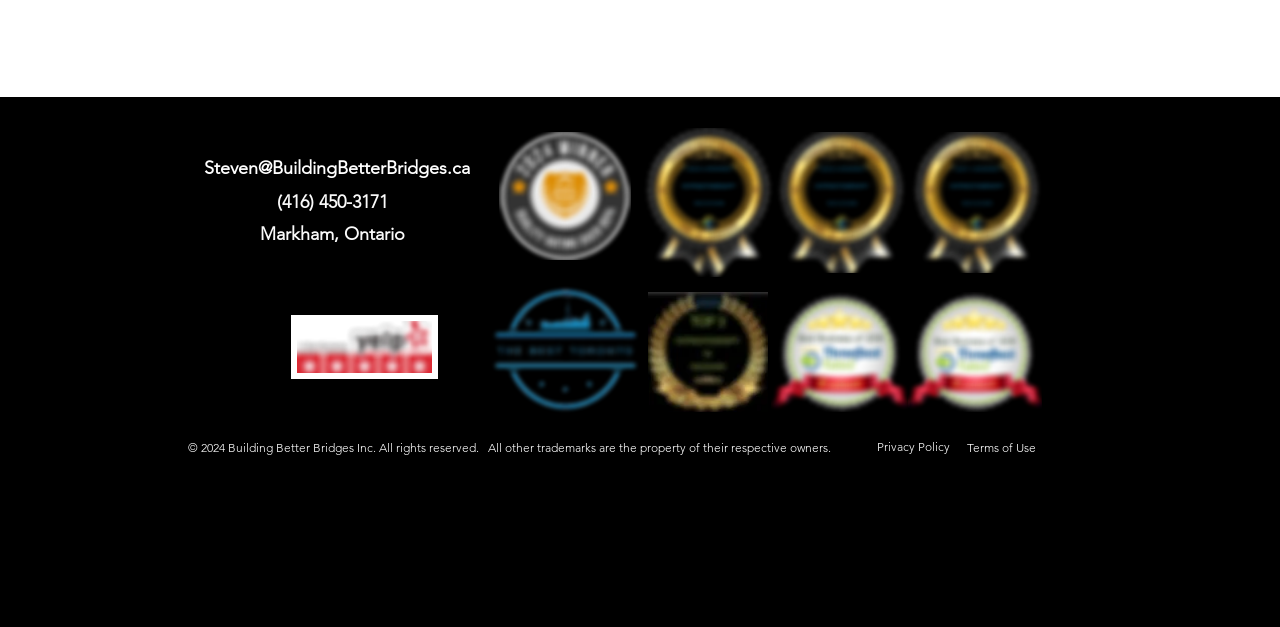What is the year mentioned in the copyright information?
Use the information from the screenshot to give a comprehensive response to the question.

I found the year by looking at the heading element with the OCR text '© 2024 Building Better Bridges Inc. All rights reserved.' located at [0.138, 0.7, 0.658, 0.727].